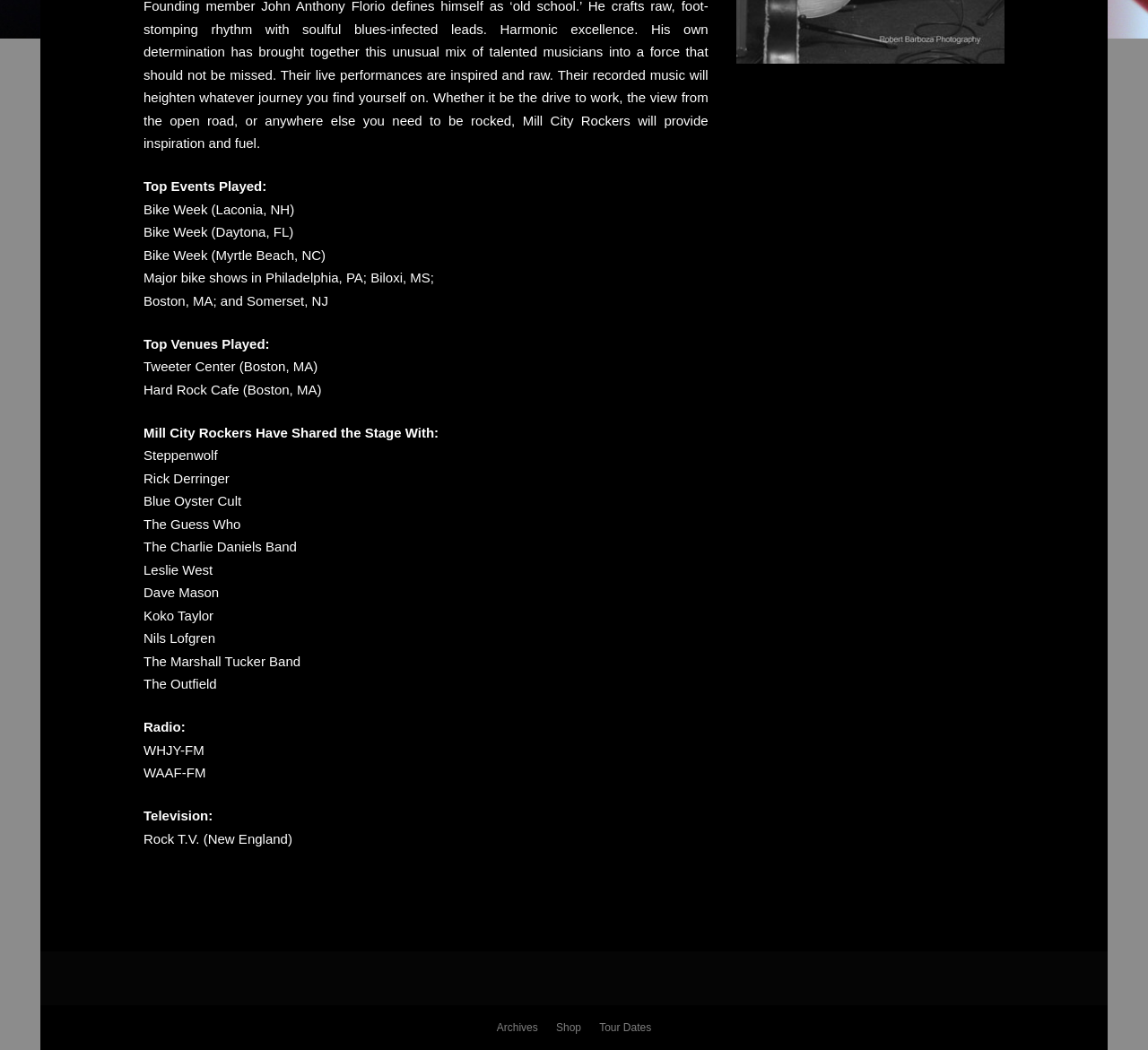What is the name of the event in Laconia, NH?
Analyze the screenshot and provide a detailed answer to the question.

The webpage lists 'Bike Week (Laconia, NH)' as one of the top events played, indicating that Bike Week is the name of the event held in Laconia, NH.